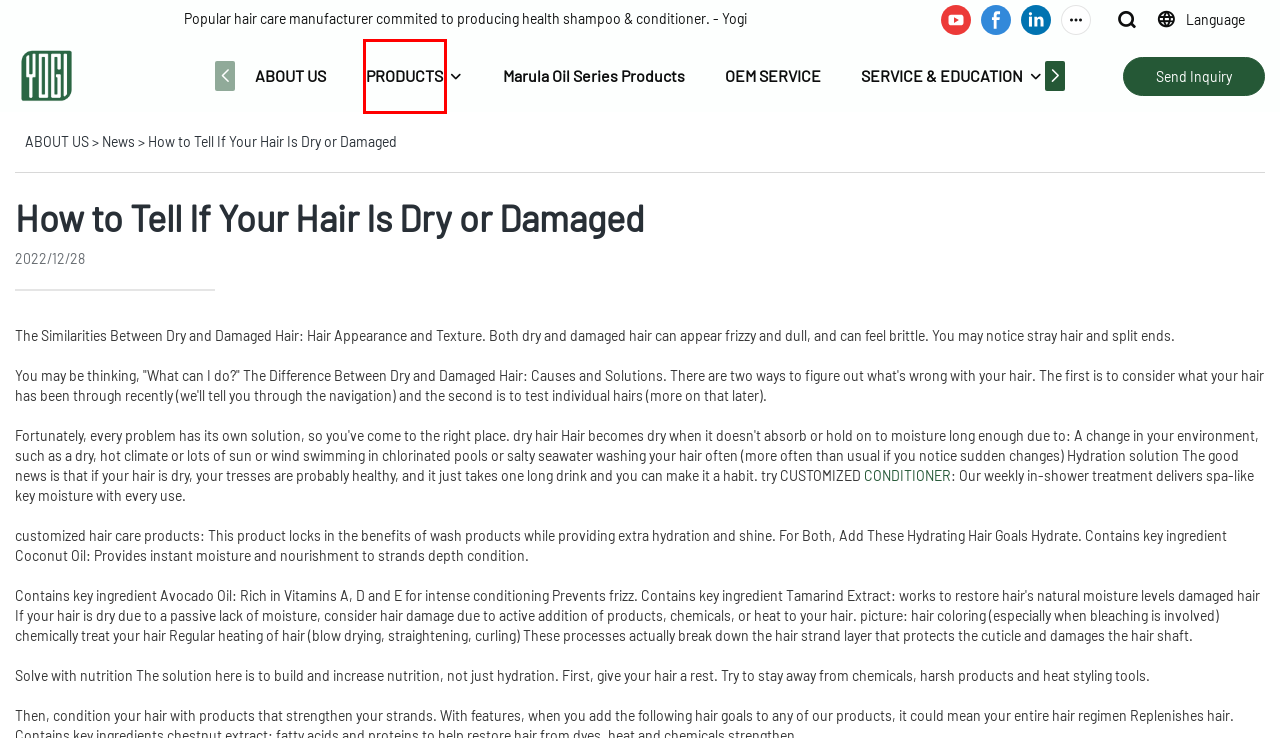You are given a screenshot of a webpage with a red rectangle bounding box around a UI element. Select the webpage description that best matches the new webpage after clicking the element in the bounding box. Here are the candidates:
A. Hair treatment Manufacturers/Supplier/Company | YOGI Care
B. Wholesale Hair Care Products & Shampoo Supplier - YOGI Cosmetics
C. NEWS | YOGI Cosmetics
D. YOGI Care Shampoo Manufacturer & Hair Conditioner Supplier
E. Hair Styling Products Manufacturer & Supplier With 17 Years Experience | YOGI Care
F. Hair Care Products Manufacturer, Shampoo Wholesale Supplier - YOGI Care
G. YOGI Hair Care & Styling, Skin Care, Make Up, Other Personal Care
H. CONTACT US | YOGI Cosmetics Products Suppliers

F